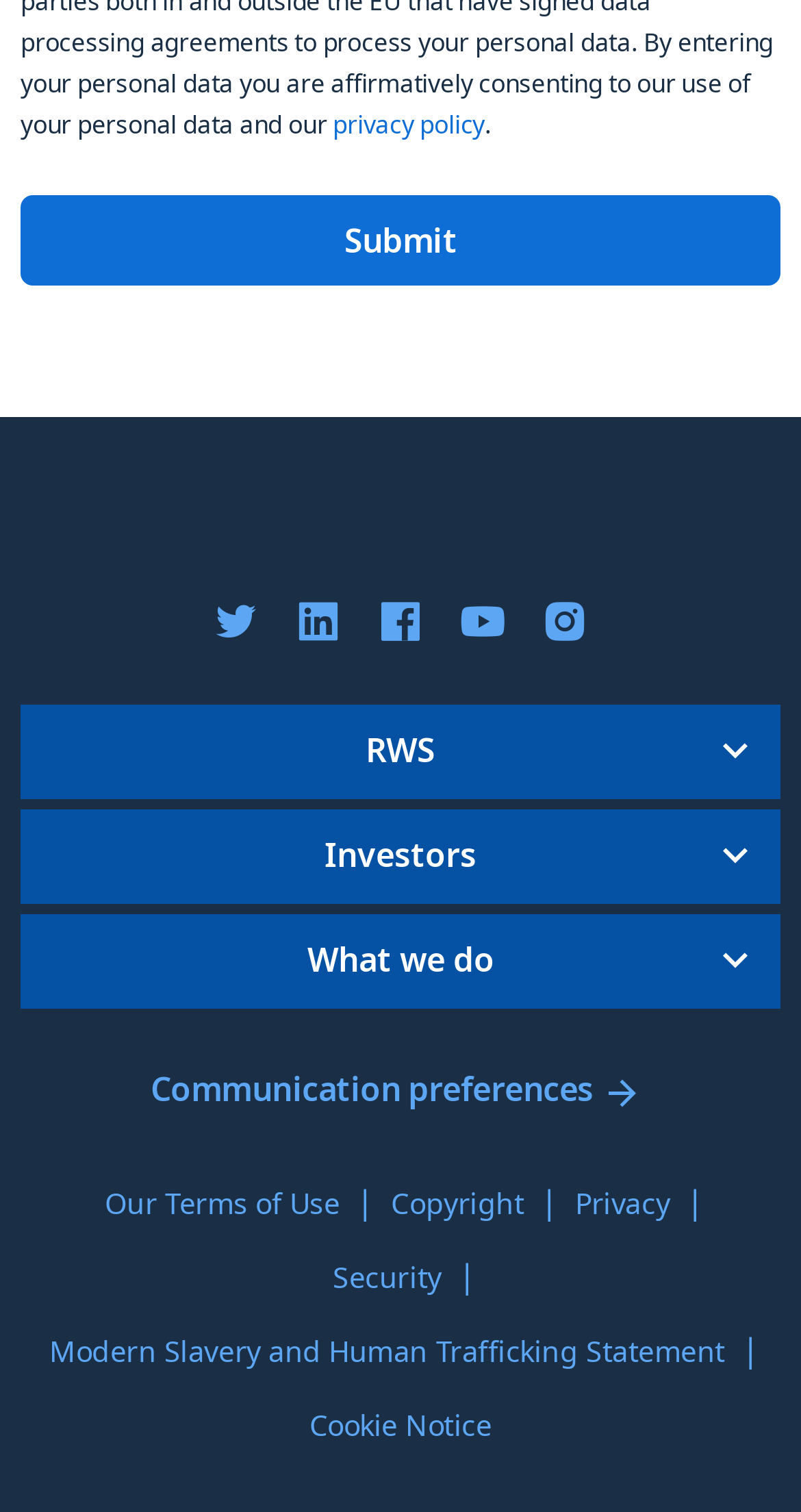Identify the bounding box coordinates for the region to click in order to carry out this instruction: "Read the Privacy Policy". Provide the coordinates using four float numbers between 0 and 1, formatted as [left, top, right, bottom].

[0.416, 0.07, 0.605, 0.094]